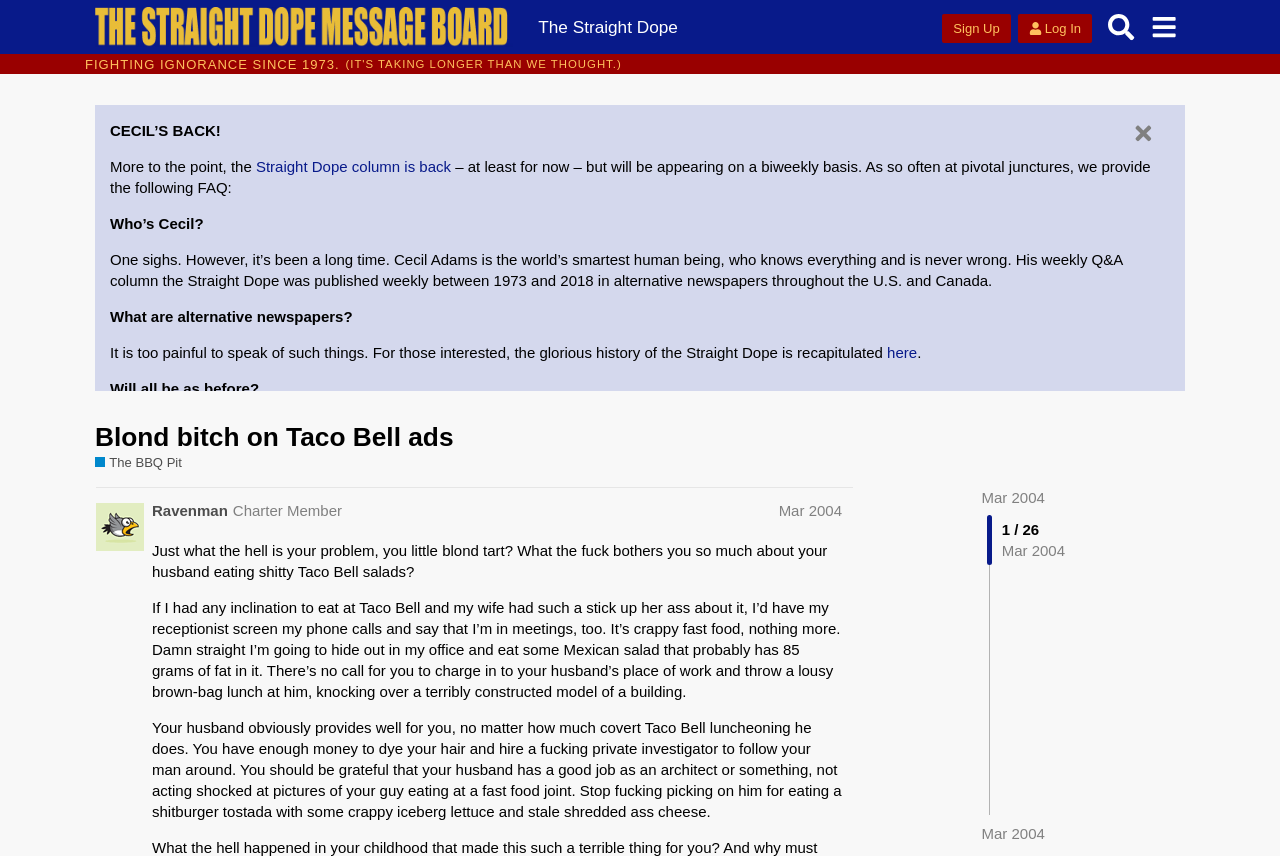Extract the heading text from the webpage.

Blond bitch on Taco Bell ads